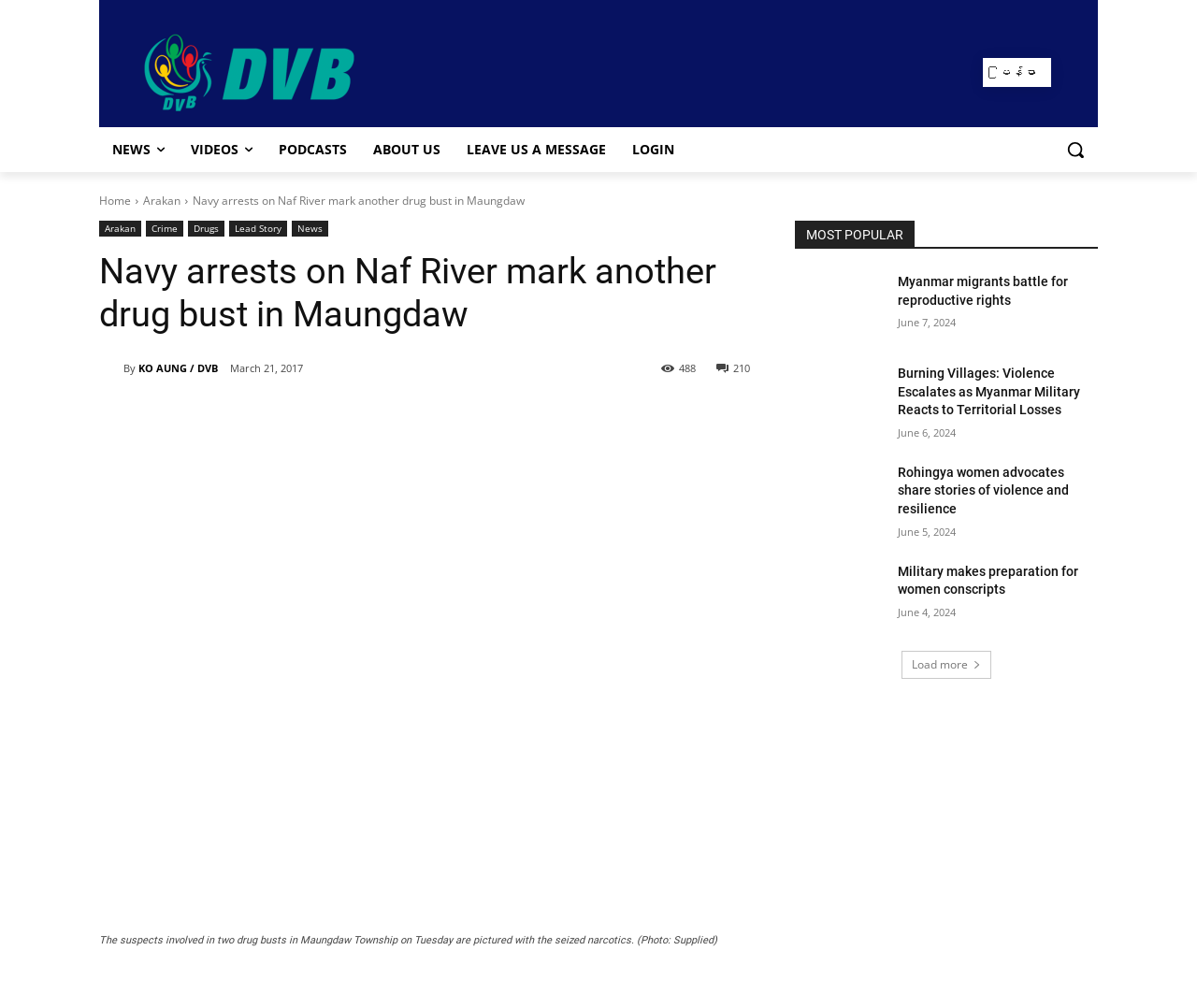Find the bounding box coordinates for the area that must be clicked to perform this action: "Click the logo".

[0.083, 0.026, 0.333, 0.118]